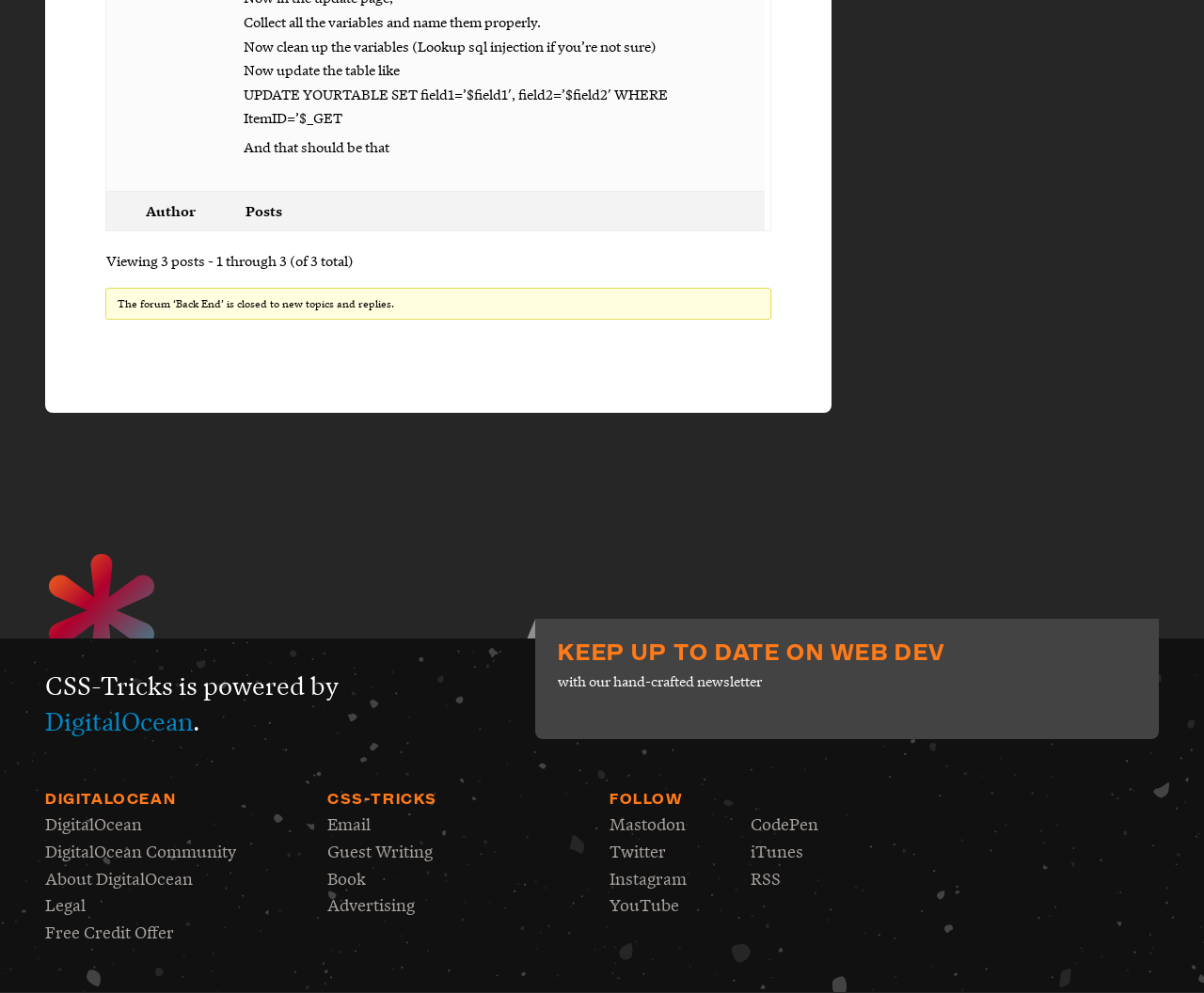Identify the bounding box of the HTML element described here: "Mastodon". Provide the coordinates as four float numbers between 0 and 1: [left, top, right, bottom].

[0.506, 0.817, 0.57, 0.845]